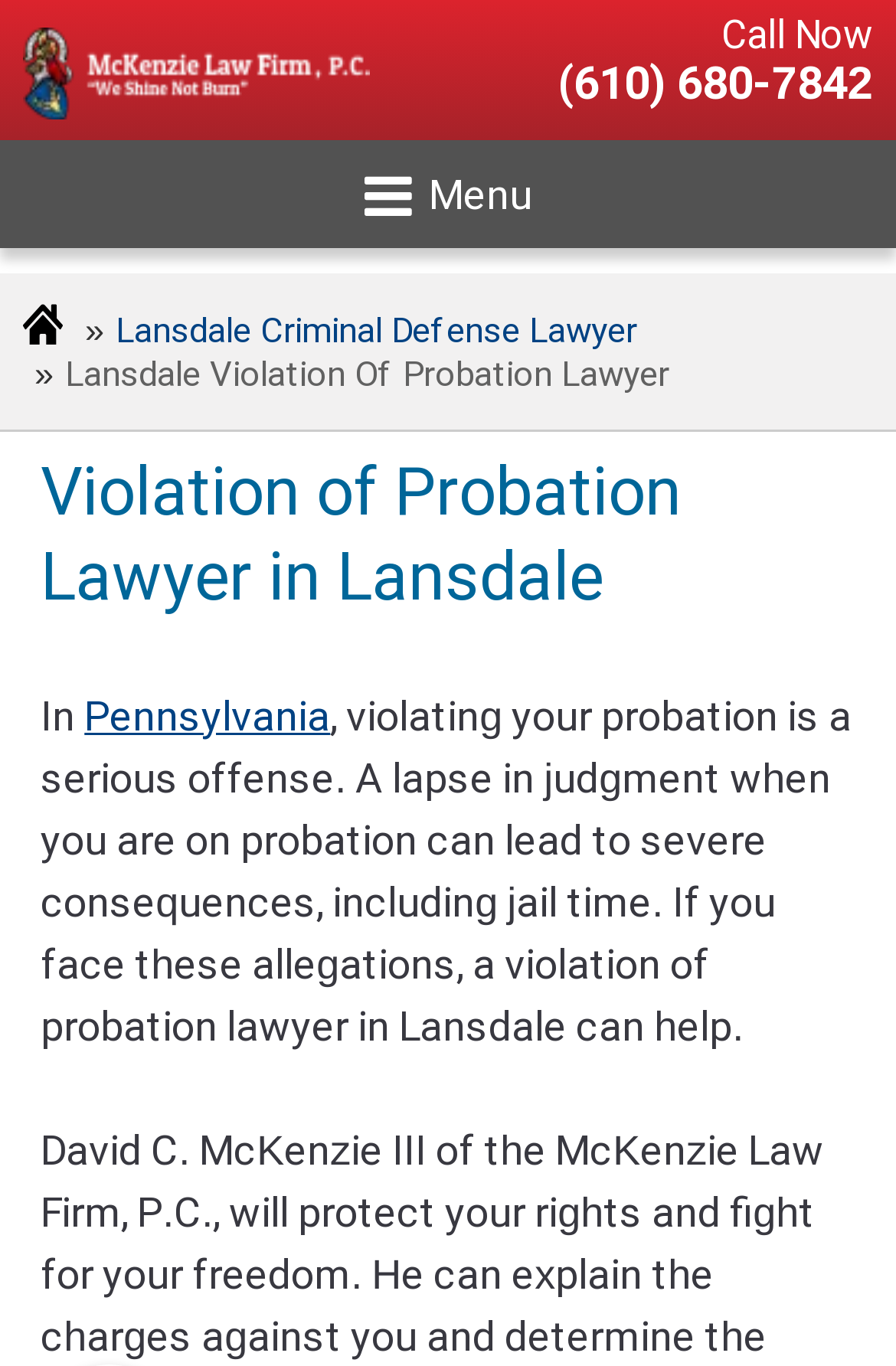Please determine the bounding box coordinates for the element with the description: "Service".

None